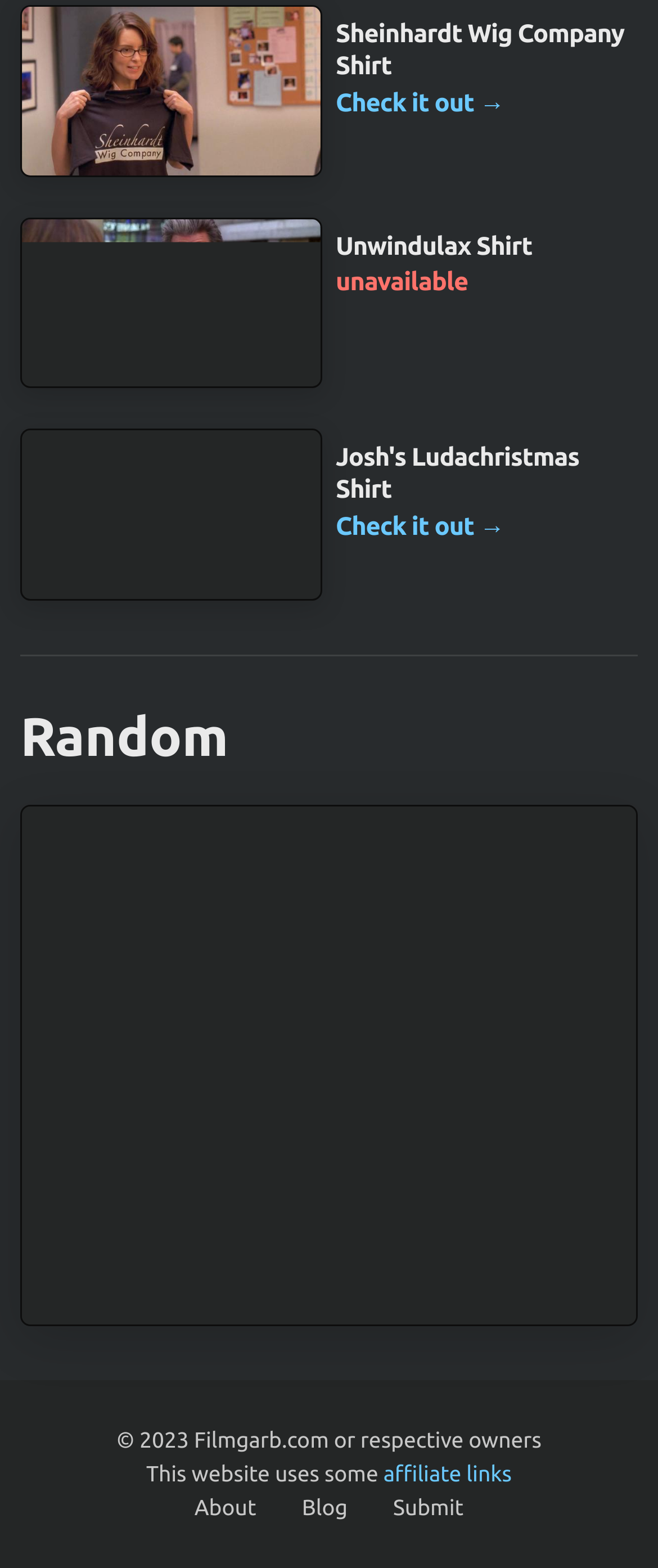What is the text below the separator?
Answer the question with a detailed explanation, including all necessary information.

The separator element is followed by a heading element with the text 'Random', which is the text below the separator.